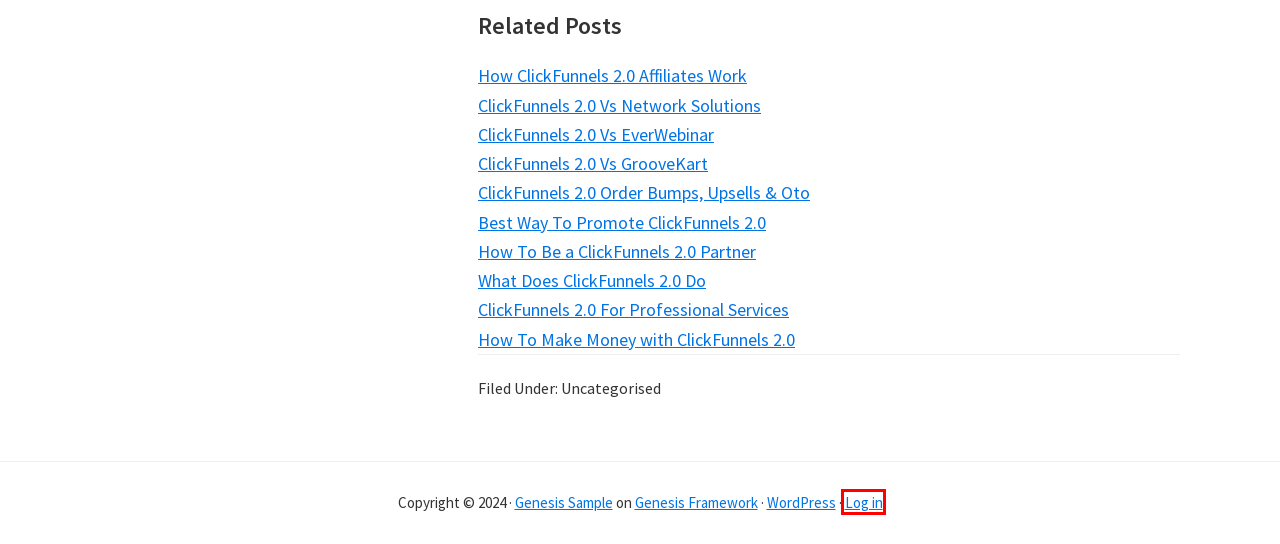You are provided with a screenshot of a webpage where a red rectangle bounding box surrounds an element. Choose the description that best matches the new webpage after clicking the element in the red bounding box. Here are the choices:
A. Blog Tool, Publishing Platform, and CMS – WordPress.org
B. How To Be a ClickFunnels 2.0 Partner – Try it FREE!
C. What Does ClickFunnels 2.0 Do – Try it FREE!
D. ClickFunnels 2.0 Order Bumps, Upsells & Oto – Try it FREE!
E. WordPress Themes by StudioPress
F. ClickFunnels 2.0 Vs Network Solutions – Try it FREE!
G. Log In ‹  — WordPress
H. ClickFunnels 2.0 Vs EverWebinar – Try it FREE!

G